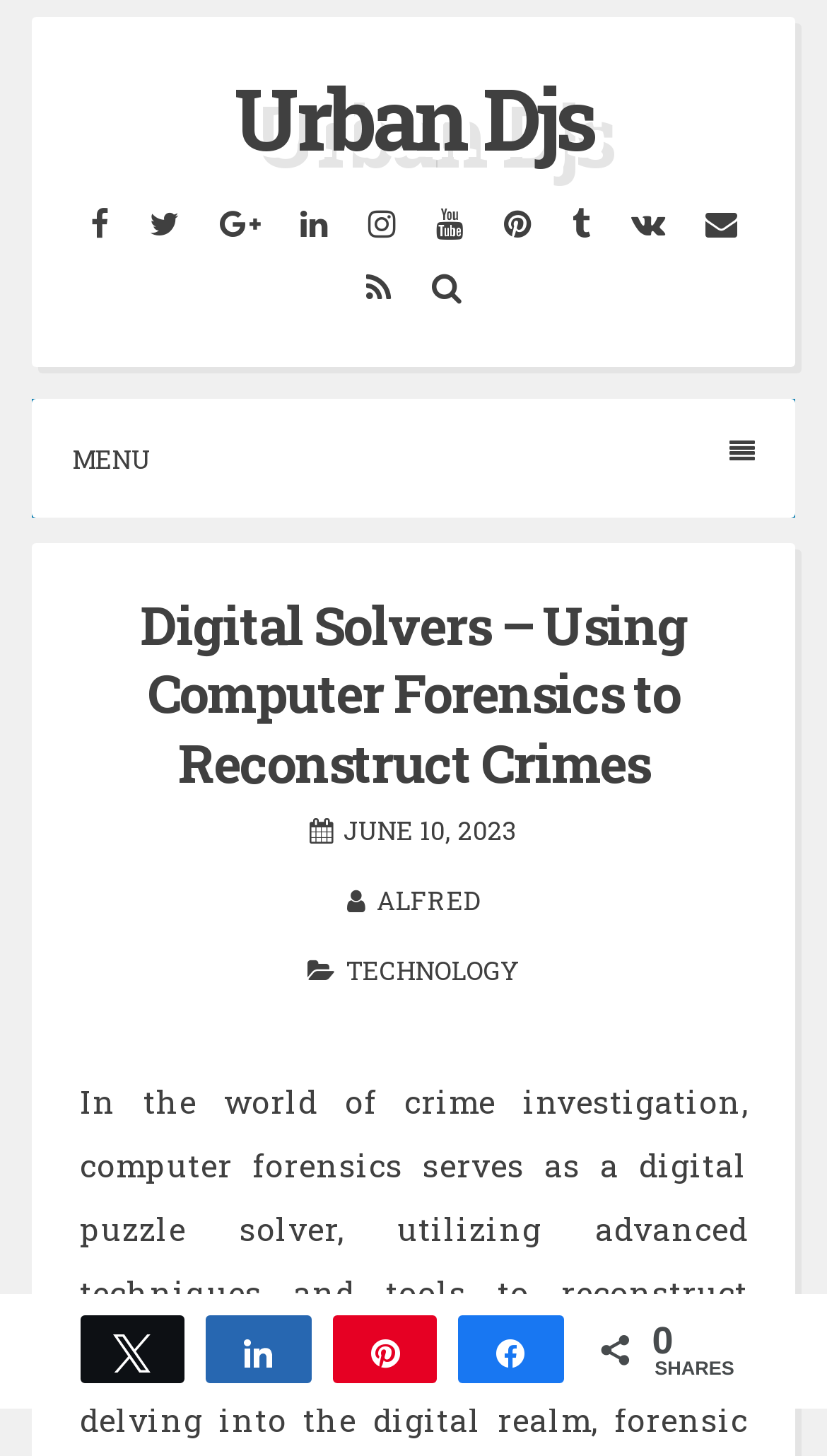Determine the bounding box coordinates for the area that should be clicked to carry out the following instruction: "Click About Us".

None